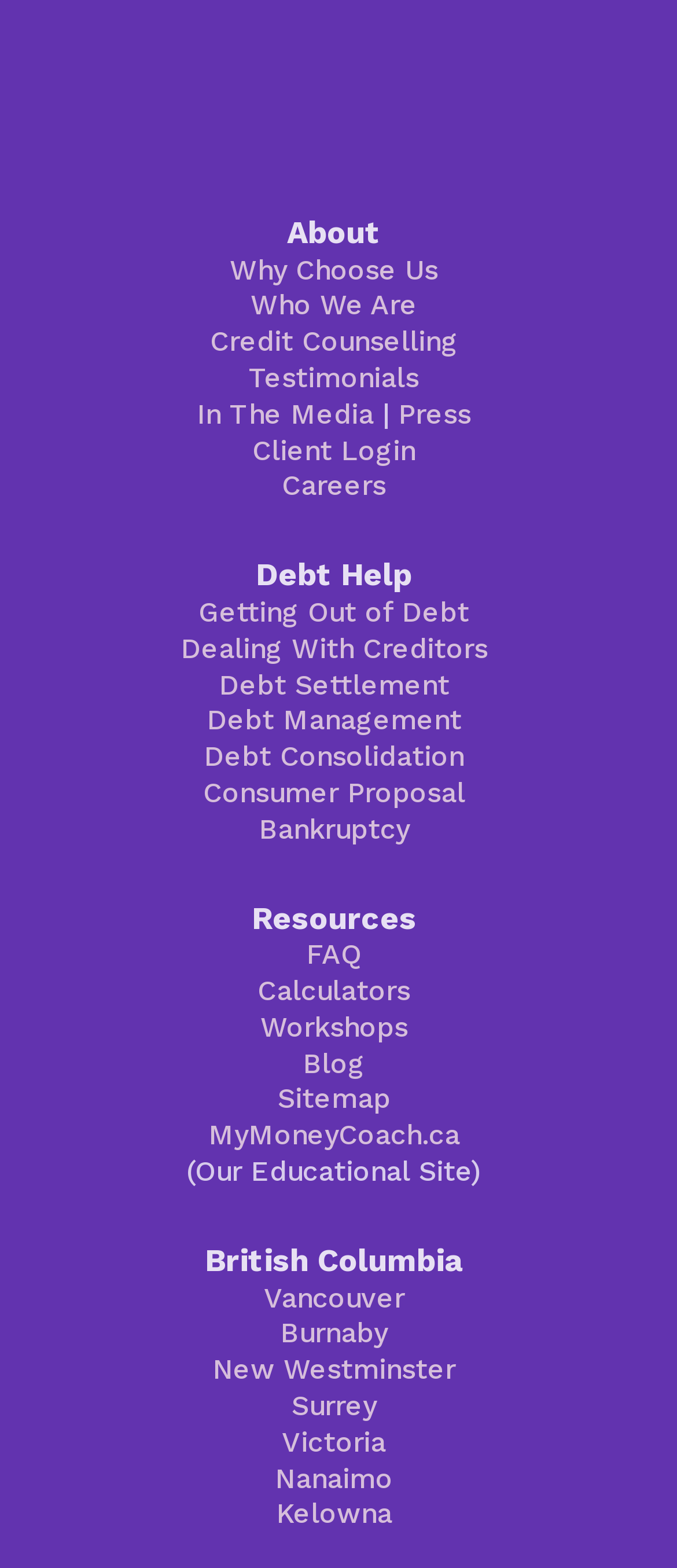Ascertain the bounding box coordinates for the UI element detailed here: "Kelowna". The coordinates should be provided as [left, top, right, bottom] with each value being a float between 0 and 1.

[0.408, 0.955, 0.579, 0.976]